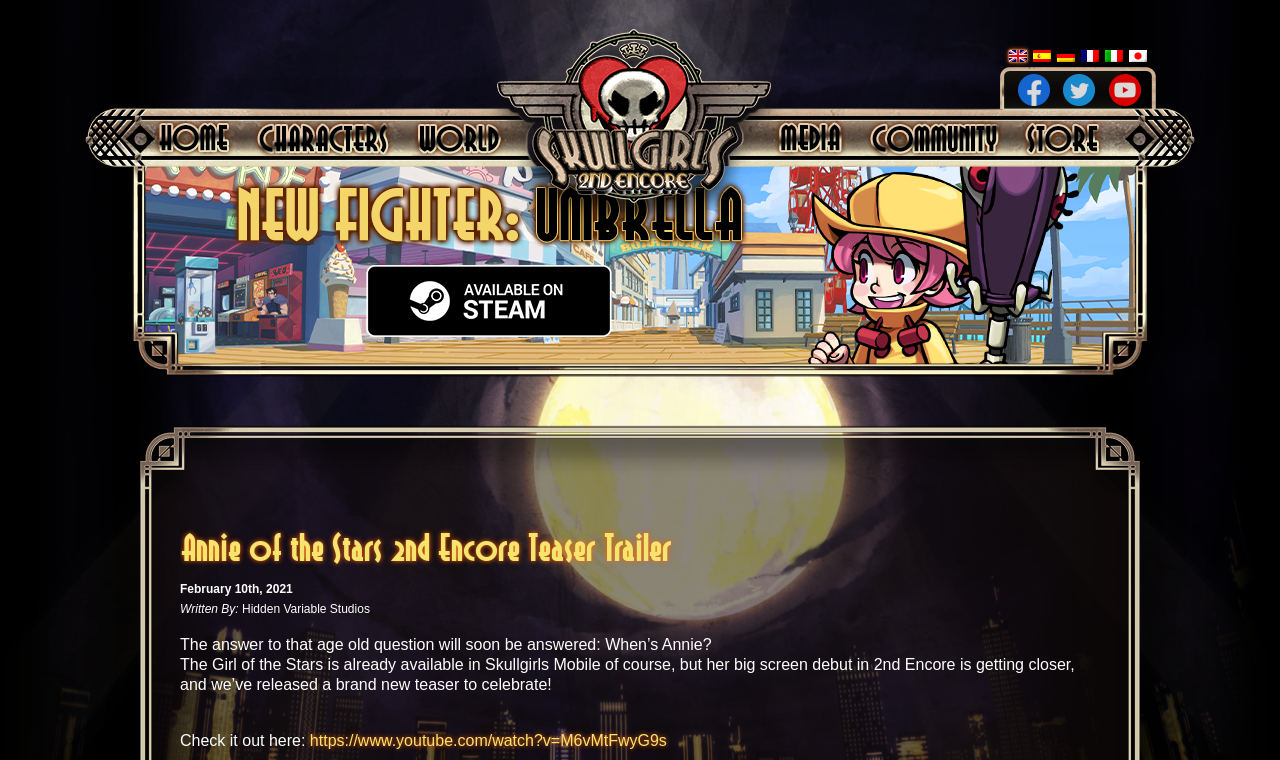Respond to the question below with a single word or phrase:
What is the name of the character getting a big screen debut?

Annie